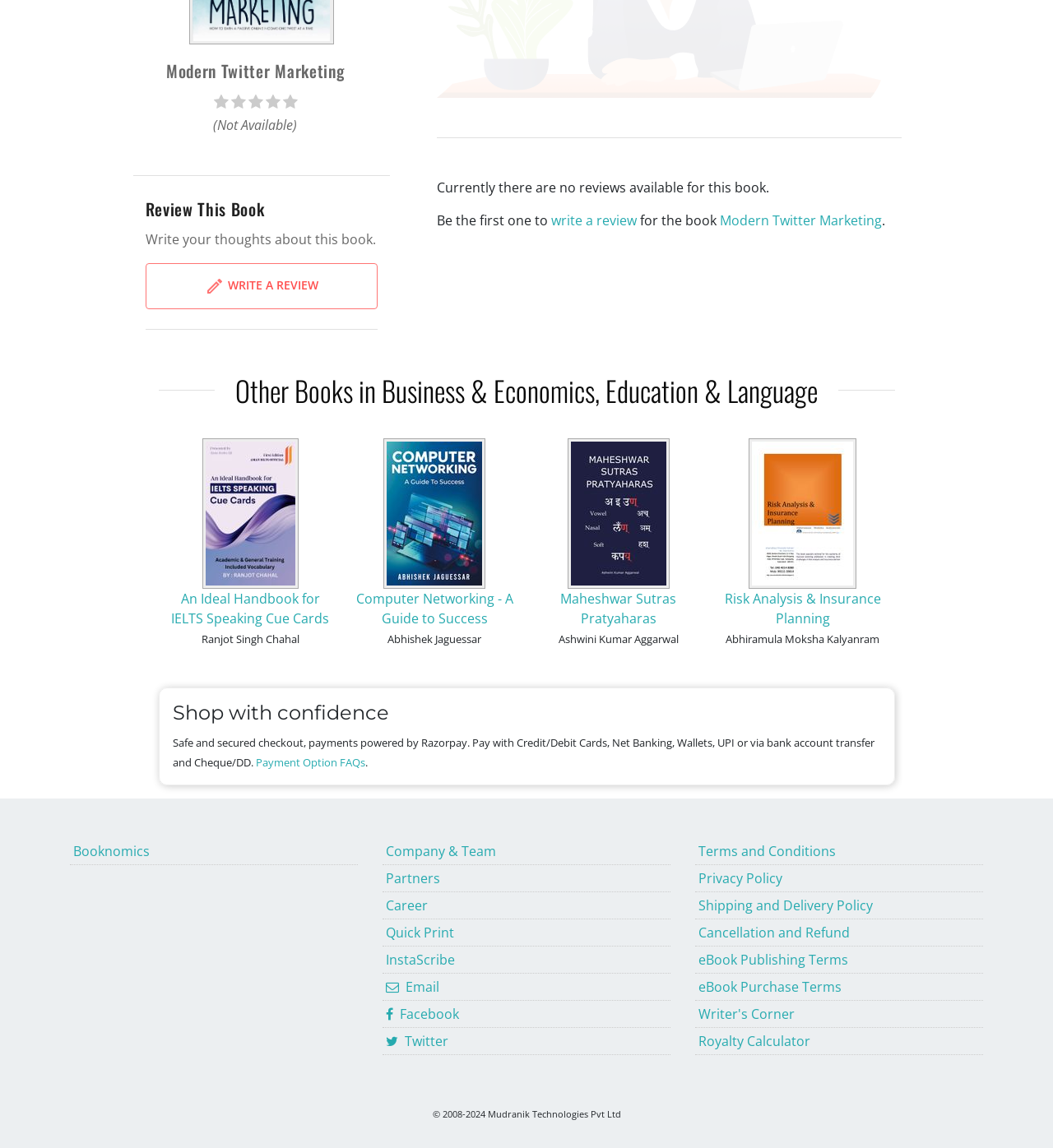Can you give a detailed response to the following question using the information from the image? What is the category of the other books listed?

The other books listed are categorized under 'Business & Economics, Education & Language' as indicated by the heading 'Other Books in Business & Economics, Education & Language'.